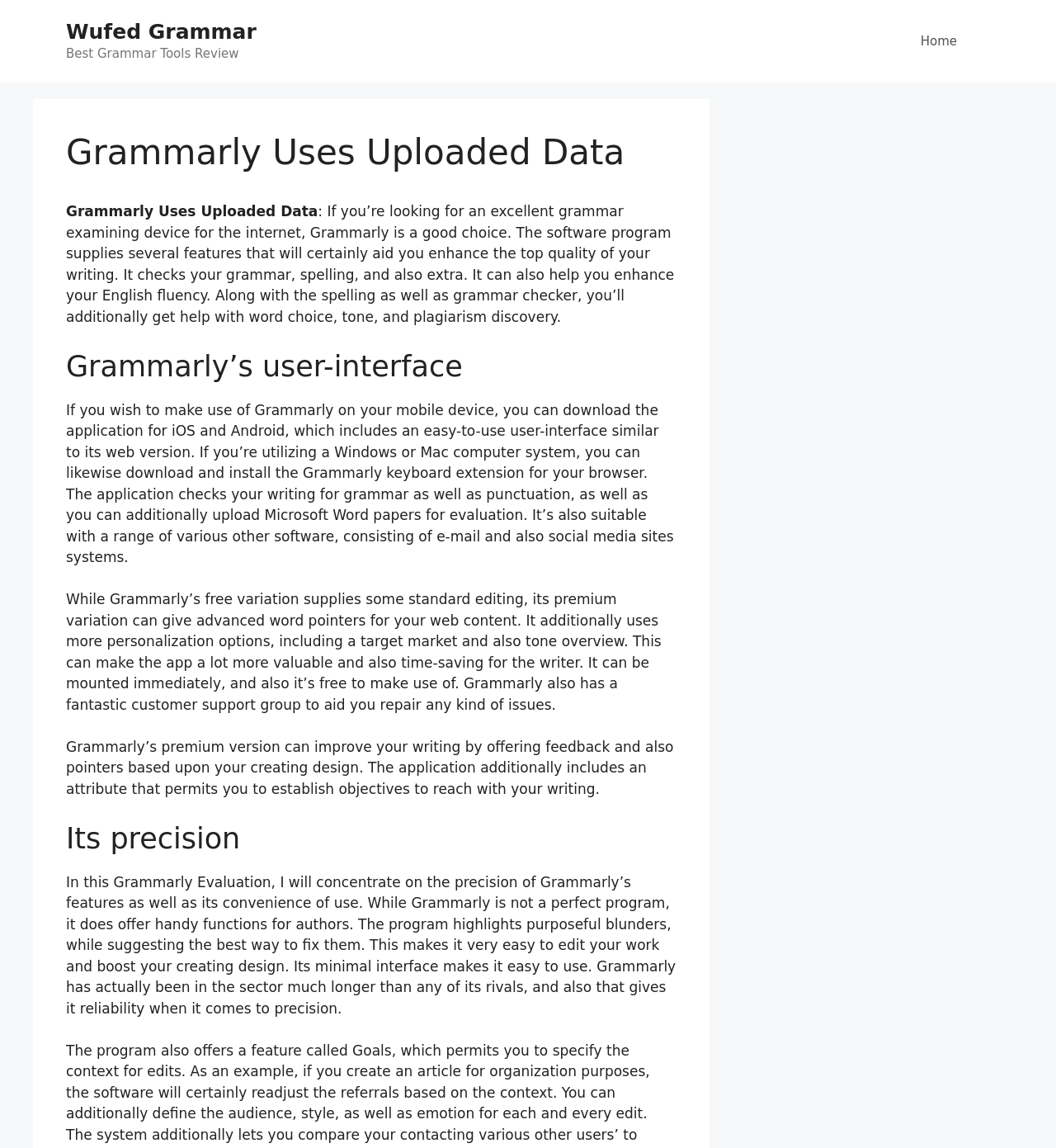Answer the question in a single word or phrase:
Is Grammarly available on mobile devices?

Yes